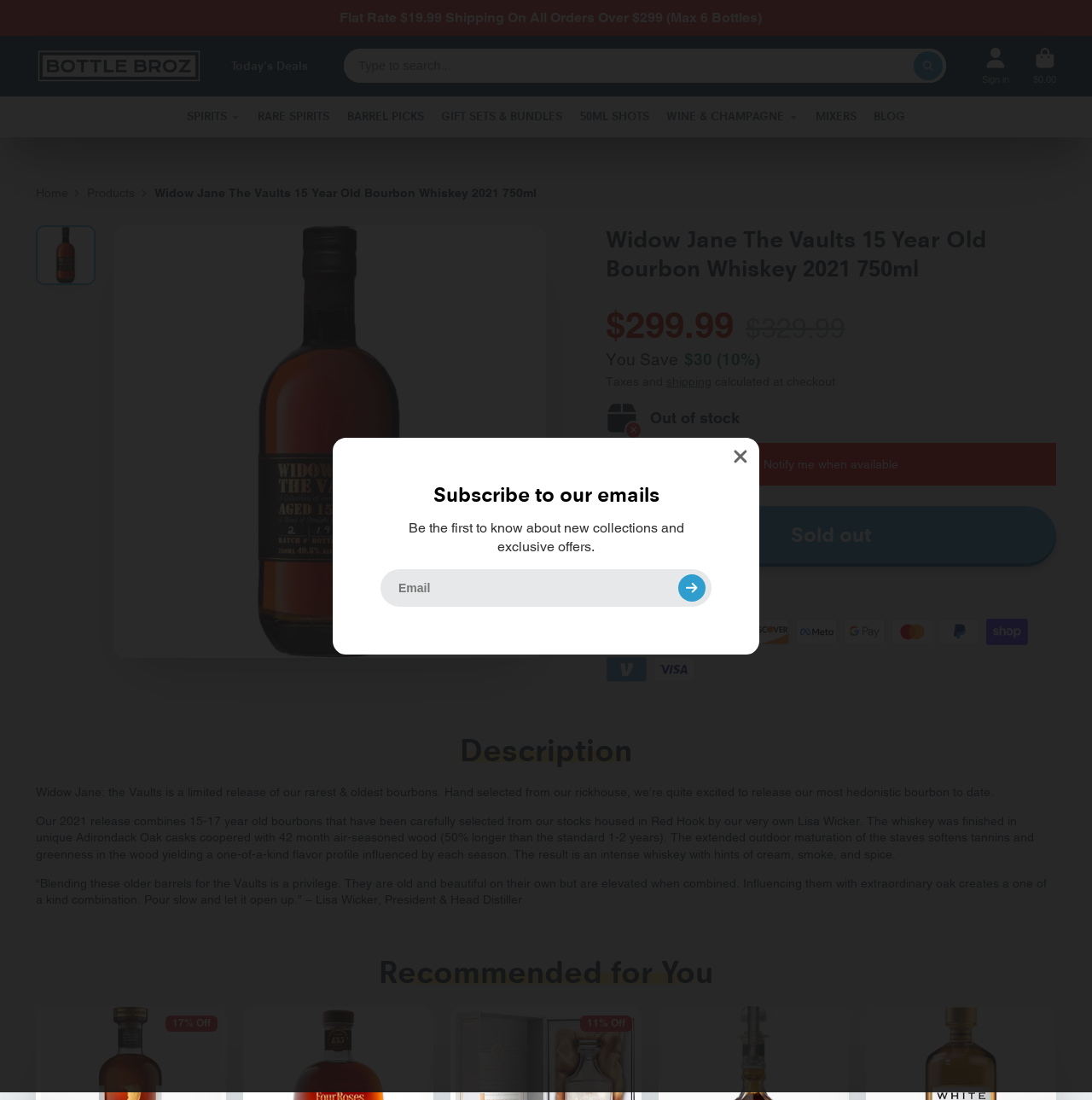Based on the element description: "RARE SPIRITS", identify the UI element and provide its bounding box coordinates. Use four float numbers between 0 and 1, [left, top, right, bottom].

[0.236, 0.088, 0.302, 0.125]